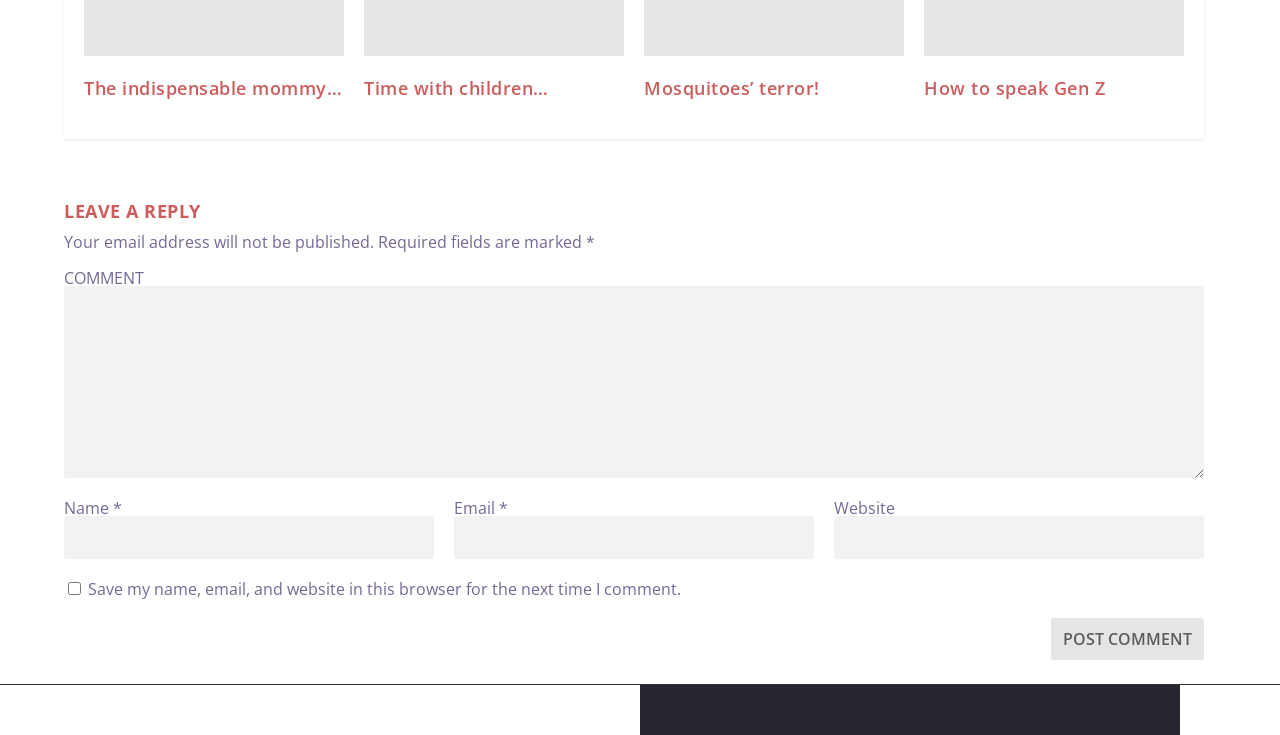Use the information in the screenshot to answer the question comprehensively: What is the text on the button?

I looked at the button element and found that it has a StaticText element 'POST COMMENT' inside it, which indicates the text displayed on the button.